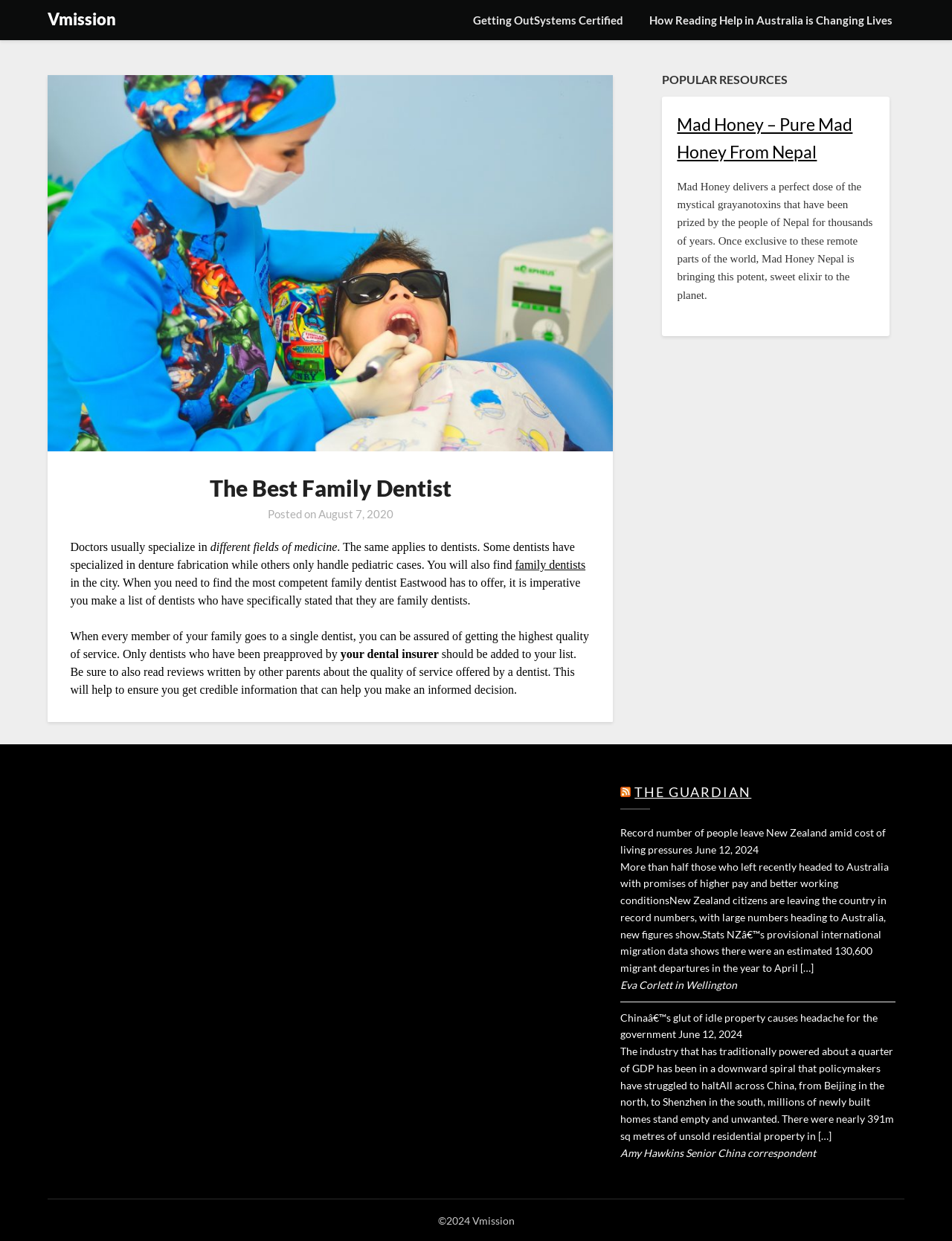Please provide a comprehensive answer to the question below using the information from the image: What type of dentist is mentioned in the article?

The article mentions 'family dentists' as a type of dentist, specifically in the context of finding a competent family dentist in Eastwood.